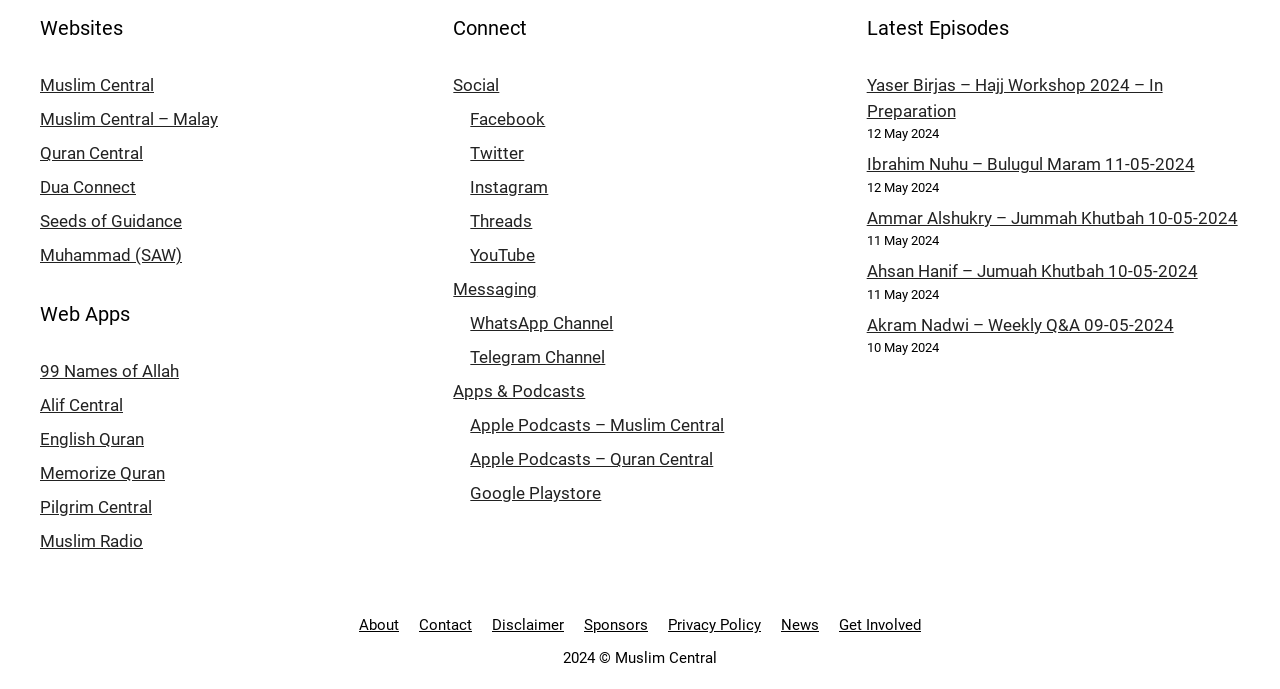Given the description Muslim Central – Malay, predict the bounding box coordinates of the UI element. Ensure the coordinates are in the format (top-left x, top-left y, bottom-right x, bottom-right y) and all values are between 0 and 1.

[0.031, 0.159, 0.17, 0.188]